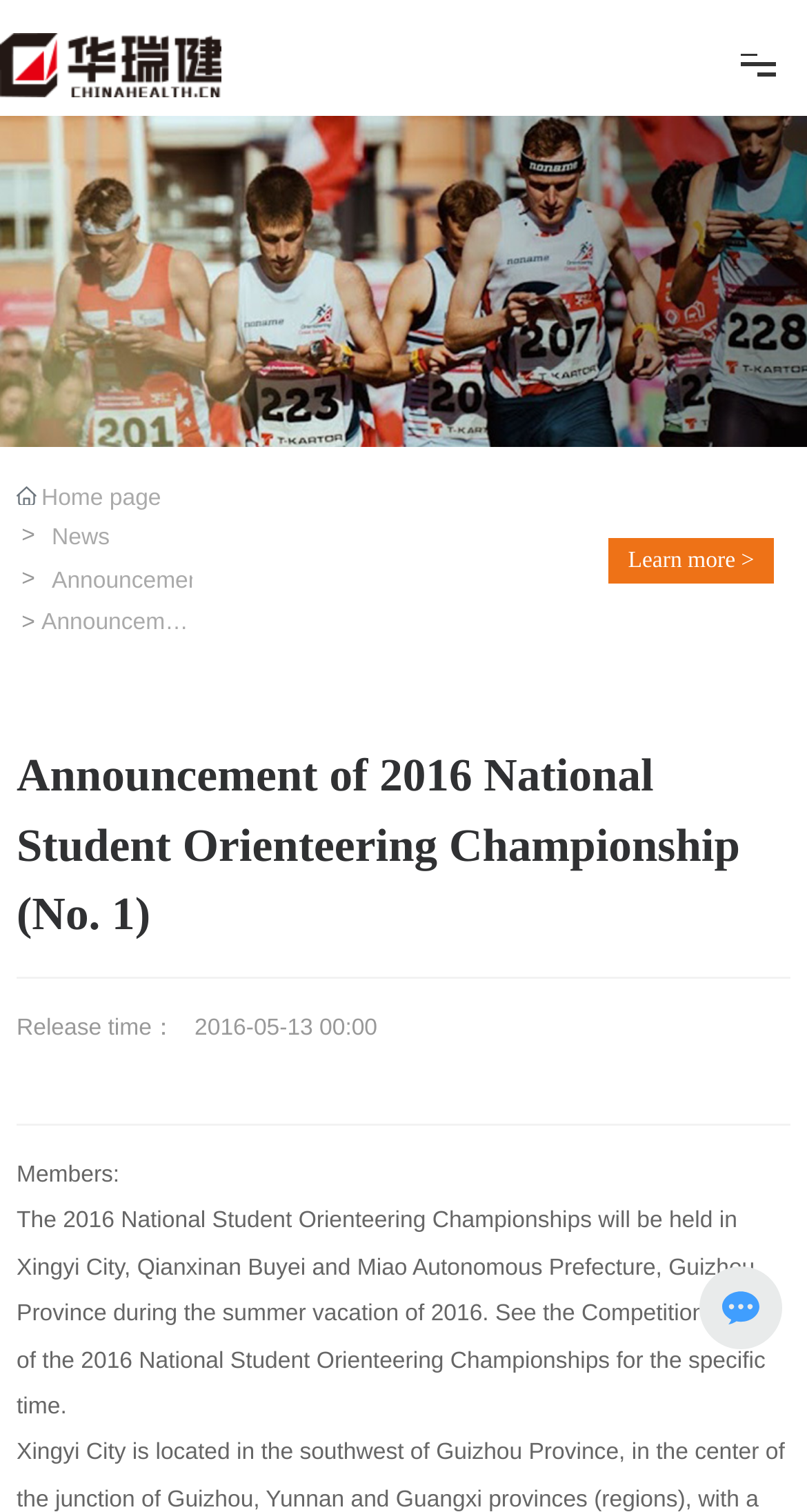Find the UI element described as: "May 10, 2021December 25, 2021" and predict its bounding box coordinates. Ensure the coordinates are four float numbers between 0 and 1, [left, top, right, bottom].

None